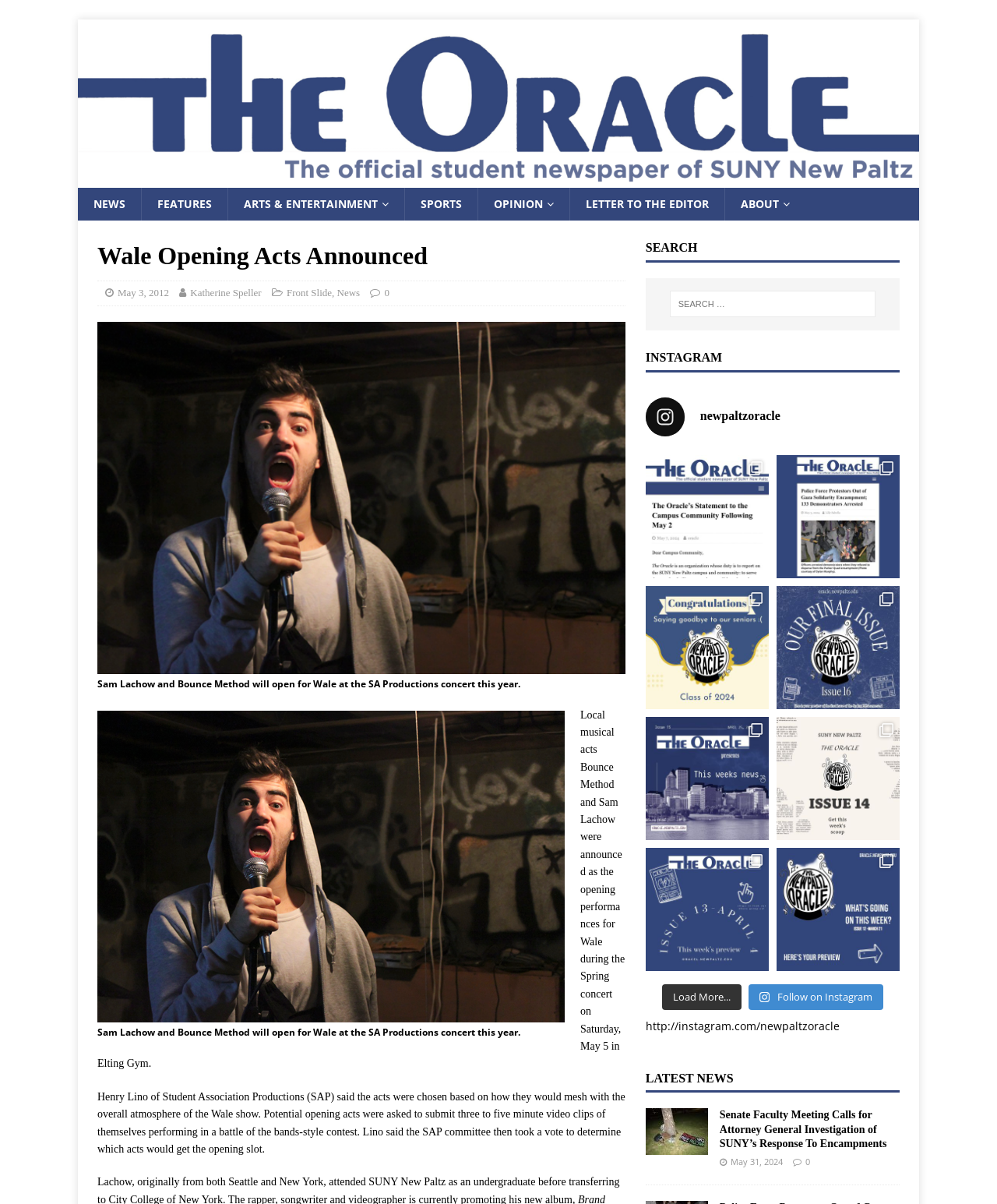Given the following UI element description: "Front Slide", find the bounding box coordinates in the webpage screenshot.

[0.287, 0.238, 0.333, 0.248]